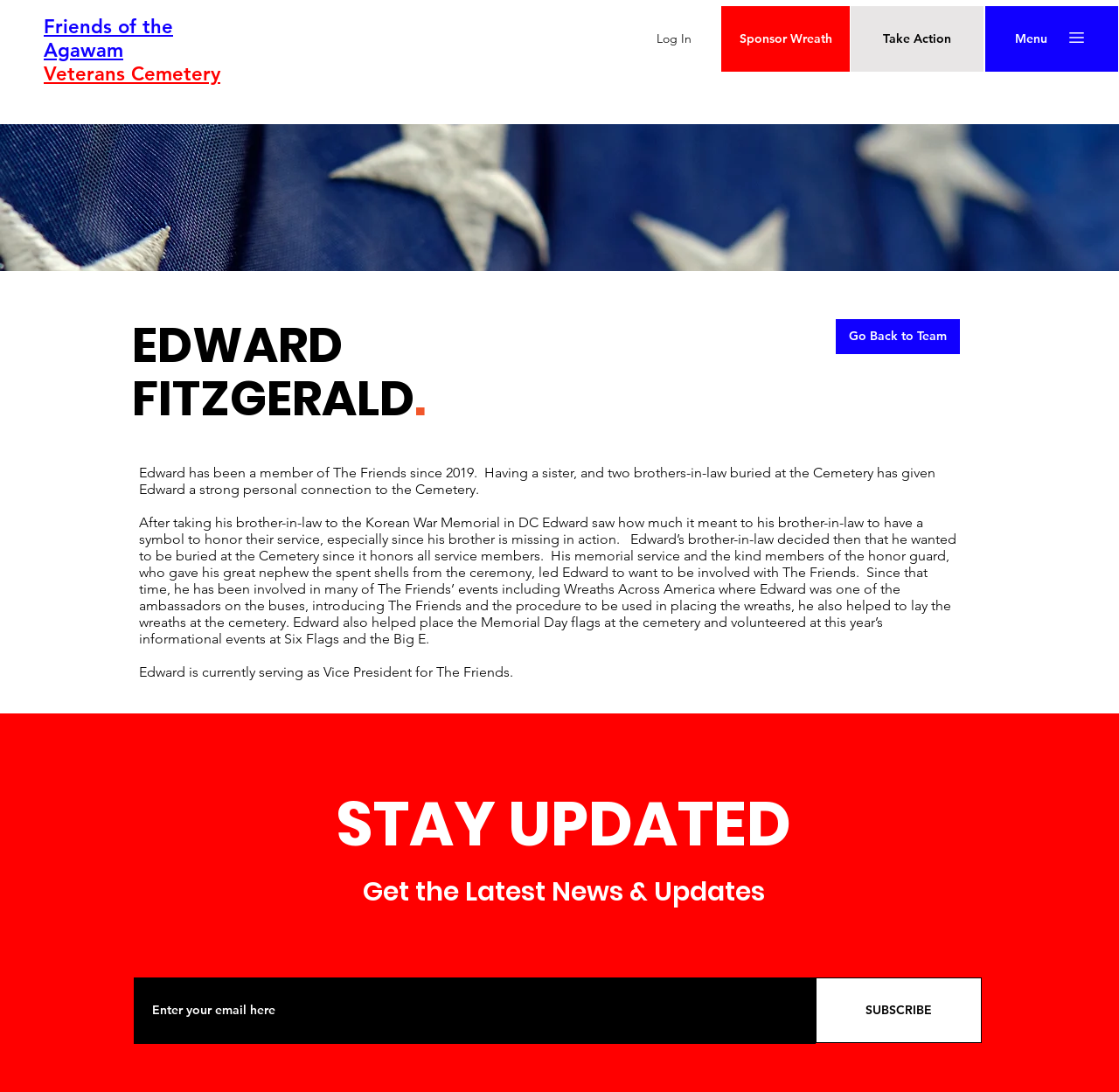Is there a newsletter subscription?
Please analyze the image and answer the question with as much detail as possible.

I can see a 'SUBSCRIBE' button and a textbox to enter an email address, which suggests that users can subscribe to a newsletter to receive updates and news from the organization.